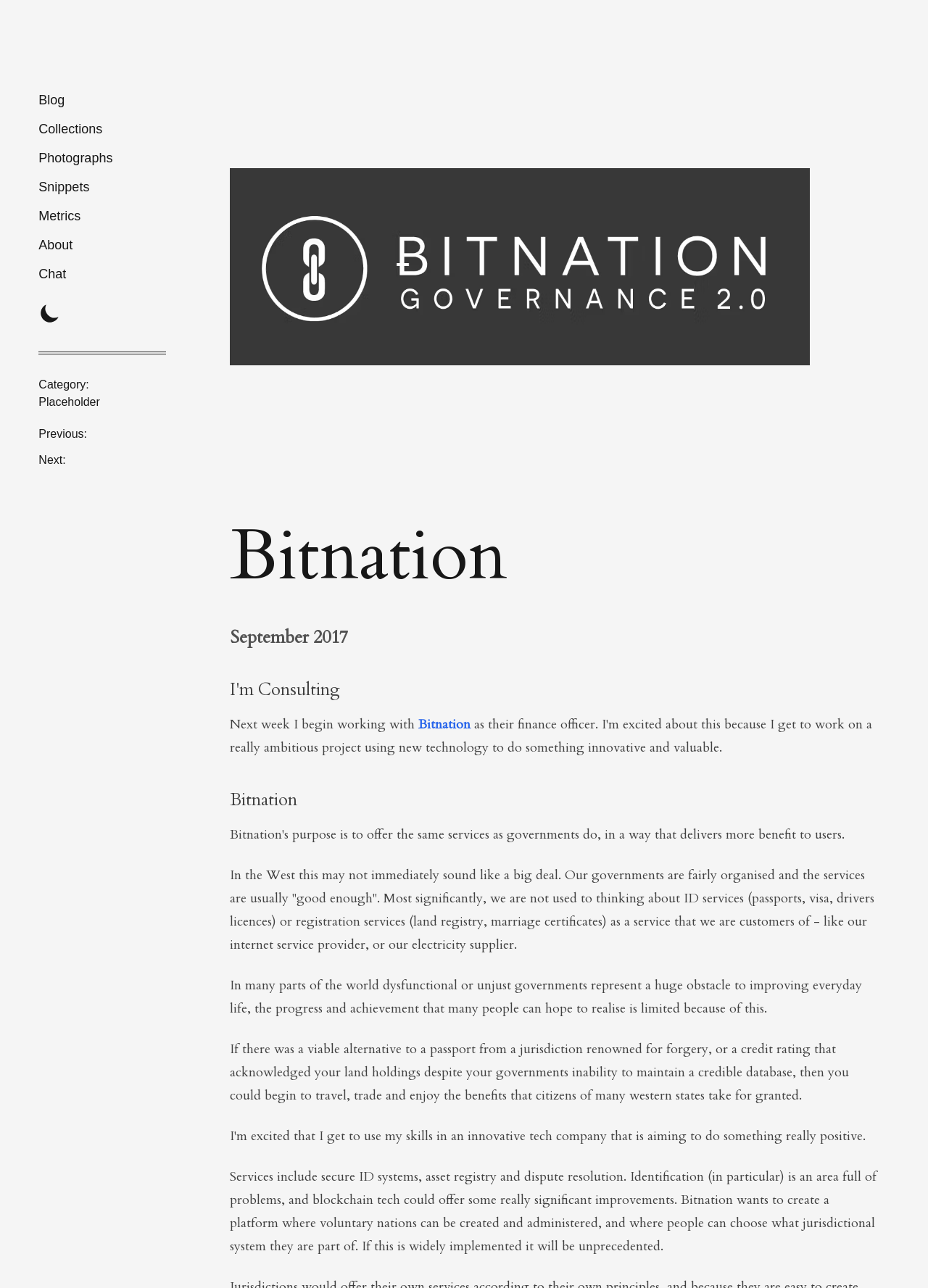Analyze the image and deliver a detailed answer to the question: What is the purpose of Bitnation?

I determined the answer by reading the article and understanding the purpose of Bitnation, which is to create a platform where voluntary nations can be created and administered, and where people can choose what jurisdictional system they are part of.